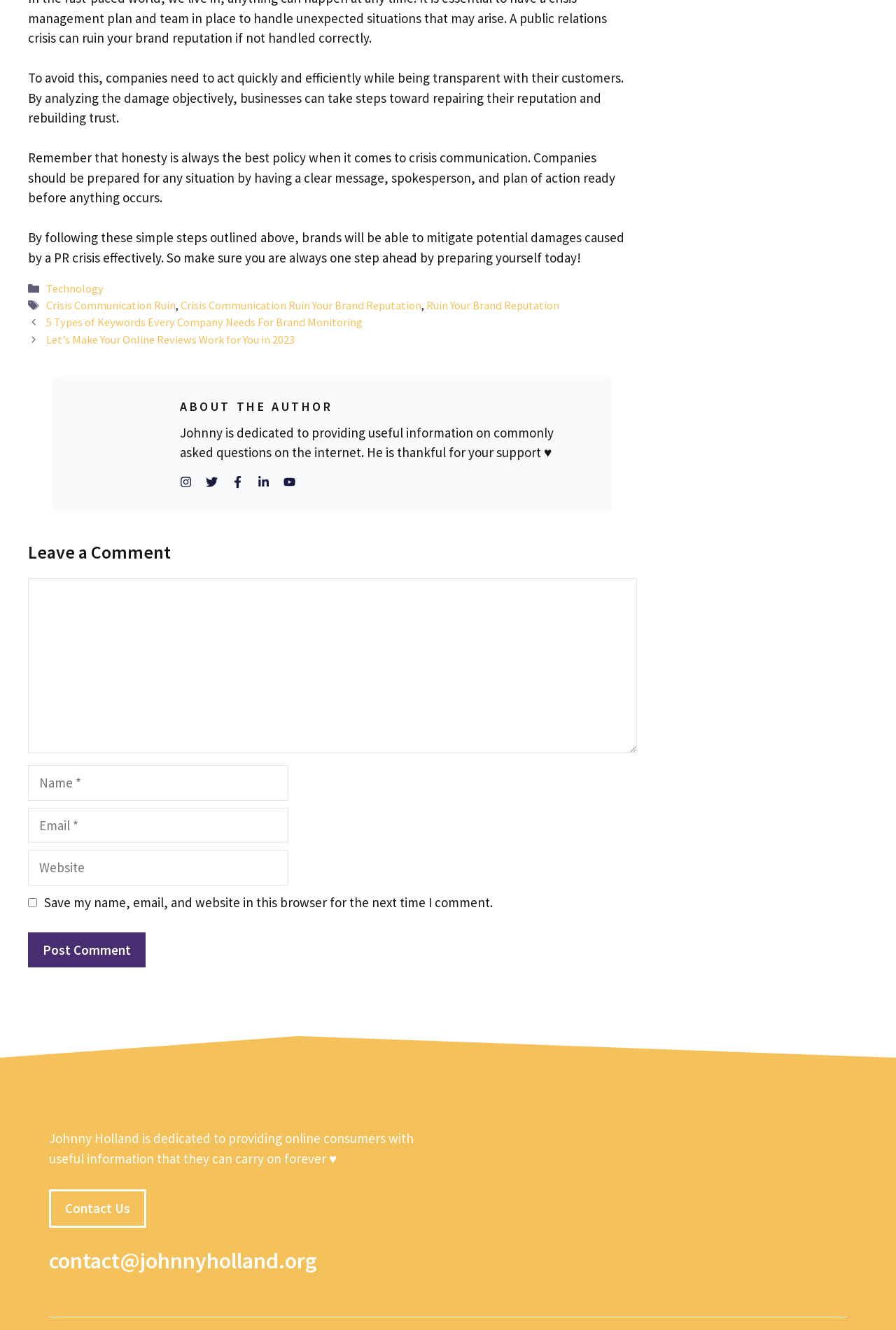Show me the bounding box coordinates of the clickable region to achieve the task as per the instruction: "Click on the 'Contact Us' link".

[0.055, 0.894, 0.163, 0.923]